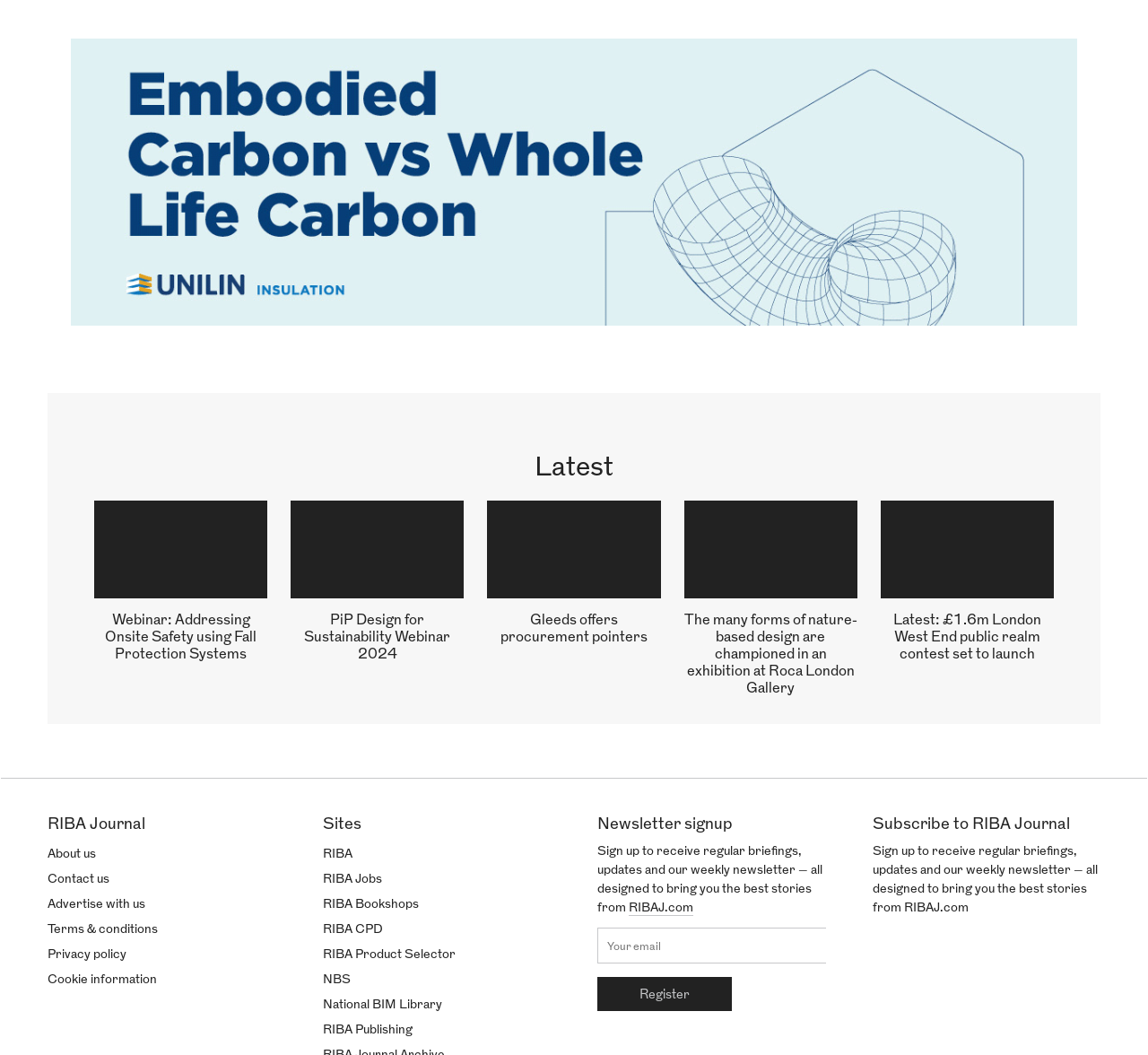What is the title of the webpage?
With the help of the image, please provide a detailed response to the question.

The title of the webpage is 'RIBA Journal' which can be found at the top of the webpage, indicating that the webpage is related to the Royal Institute of British Architects.